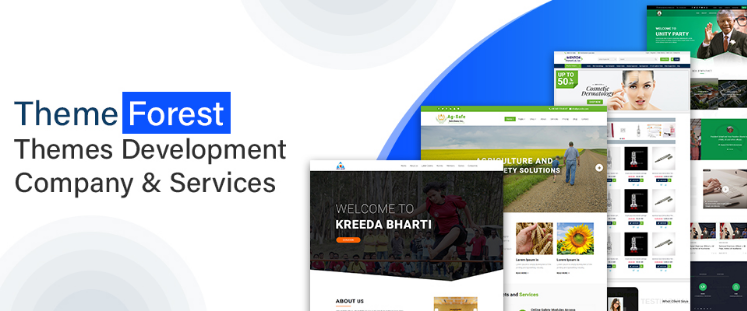Provide a comprehensive description of the image.

The image showcases a vibrant and engaging collage representing "ThemeForest," a prominent company specializing in themes development and related services. The text "ThemeForest" is prominently displayed in a modern blue font, emphasizing the brand's identity. Surrounding it are various website layouts featuring diverse themes such as "Kreeda Bharti," showcasing a welcoming design and user-friendly navigation. This layout exemplifies the wide array of offerings available, including solutions for agriculture and event planning, enhancing the commercial appeal of different service areas. The sleek and professional aesthetic conveys a commitment to high-quality web design, catering to a variety of business needs. Overall, the image encapsulates the essence of ThemeForest as a leading destination for purchasing and selling web themes.